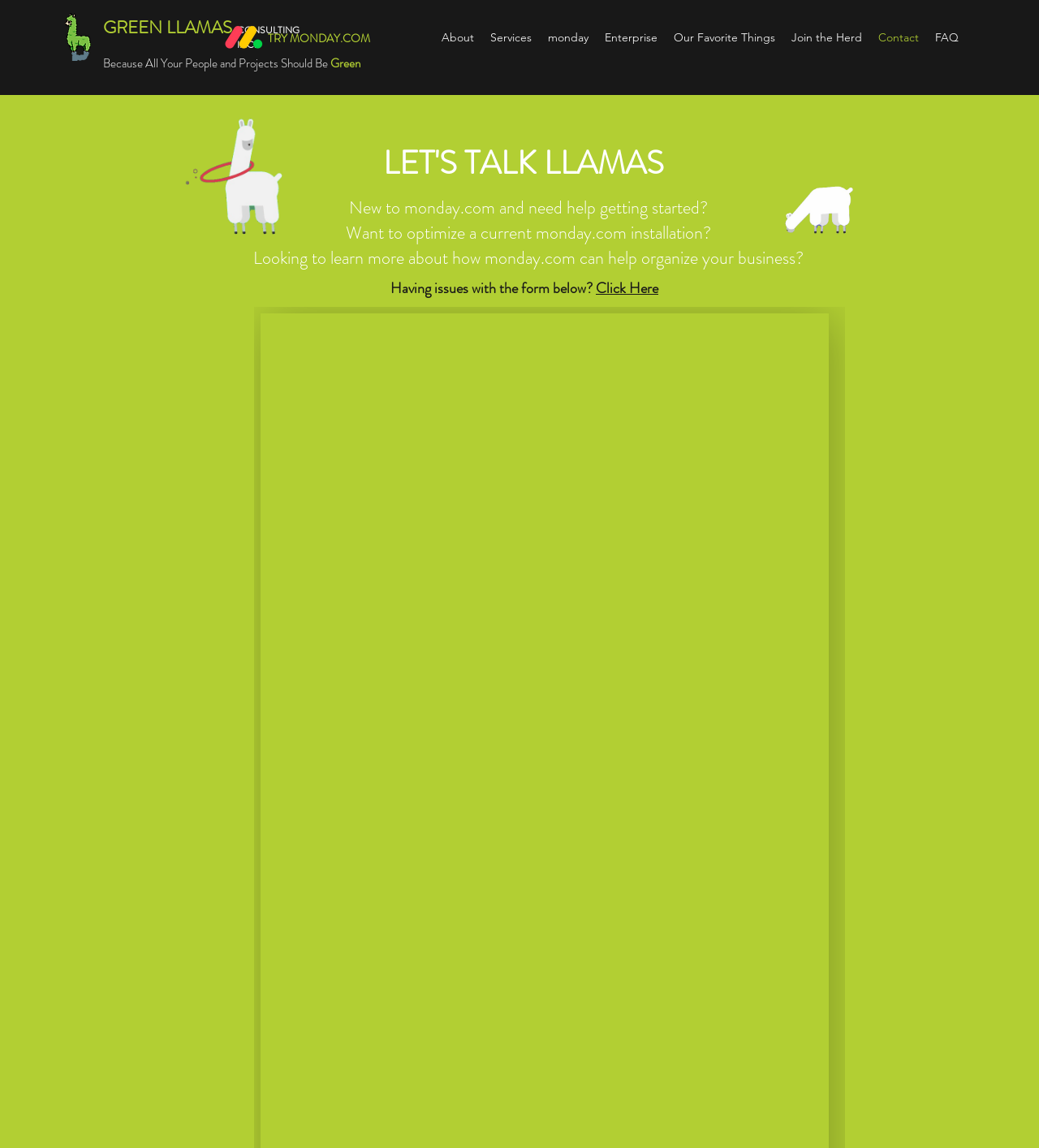Please determine the bounding box coordinates of the element's region to click for the following instruction: "Click the 'TRY MONDAY.COM' button".

[0.258, 0.026, 0.356, 0.04]